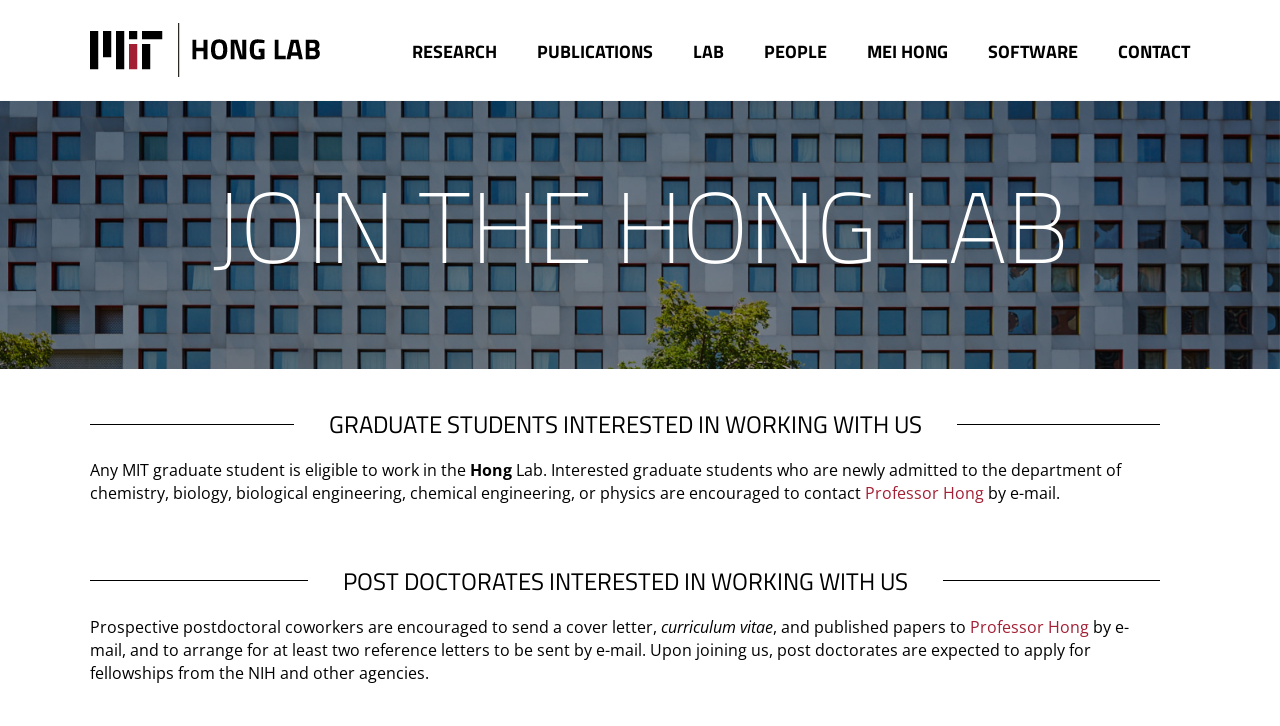What should postdoctoral coworkers send to Professor Hong?
Please ensure your answer to the question is detailed and covers all necessary aspects.

I read the text 'Prospective postdoctoral coworkers are encouraged to send a cover letter, curriculum vitae, and published papers to Professor Hong by e-mail.' which lists the required documents.